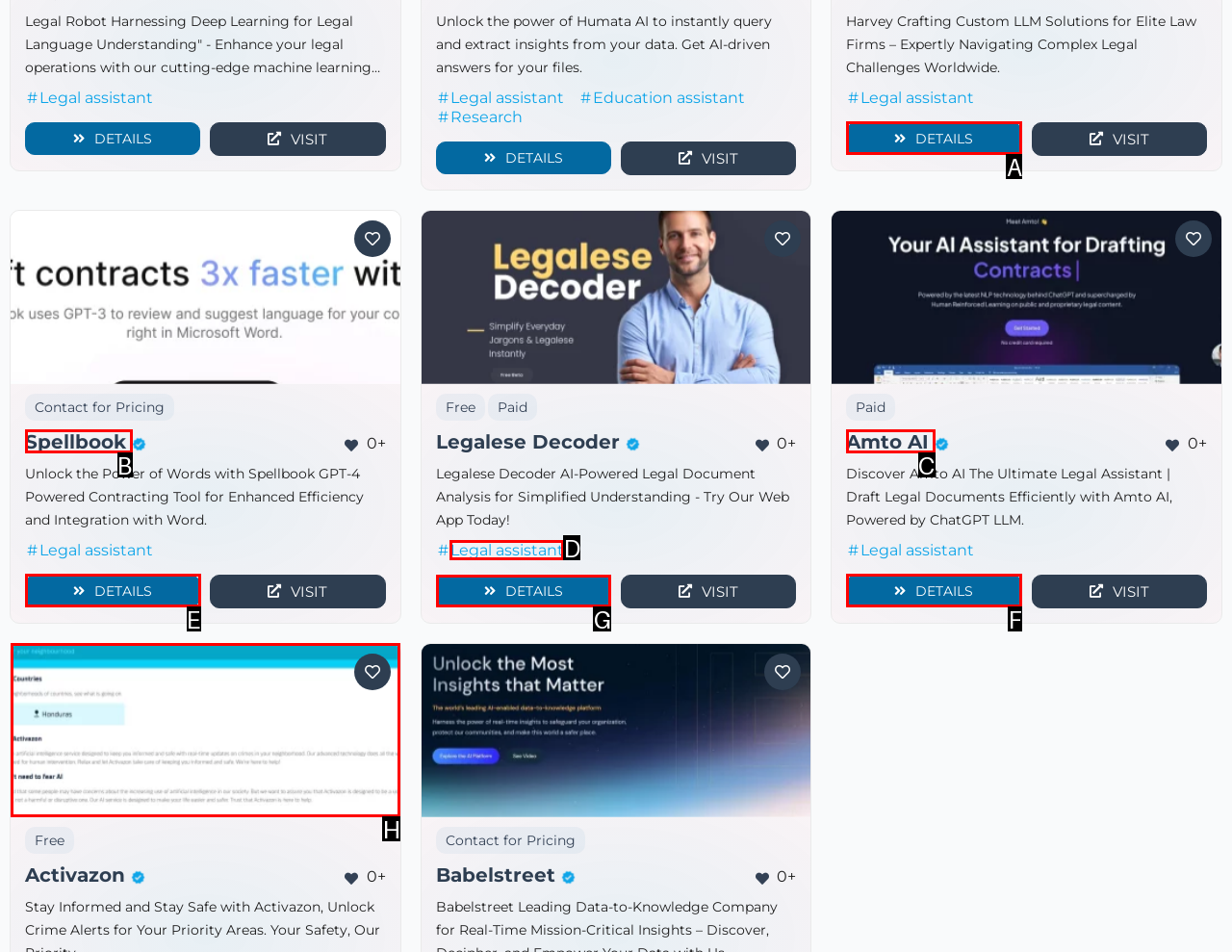Tell me which one HTML element I should click to complete the following task: Learn more about Legalese Decoder
Answer with the option's letter from the given choices directly.

G